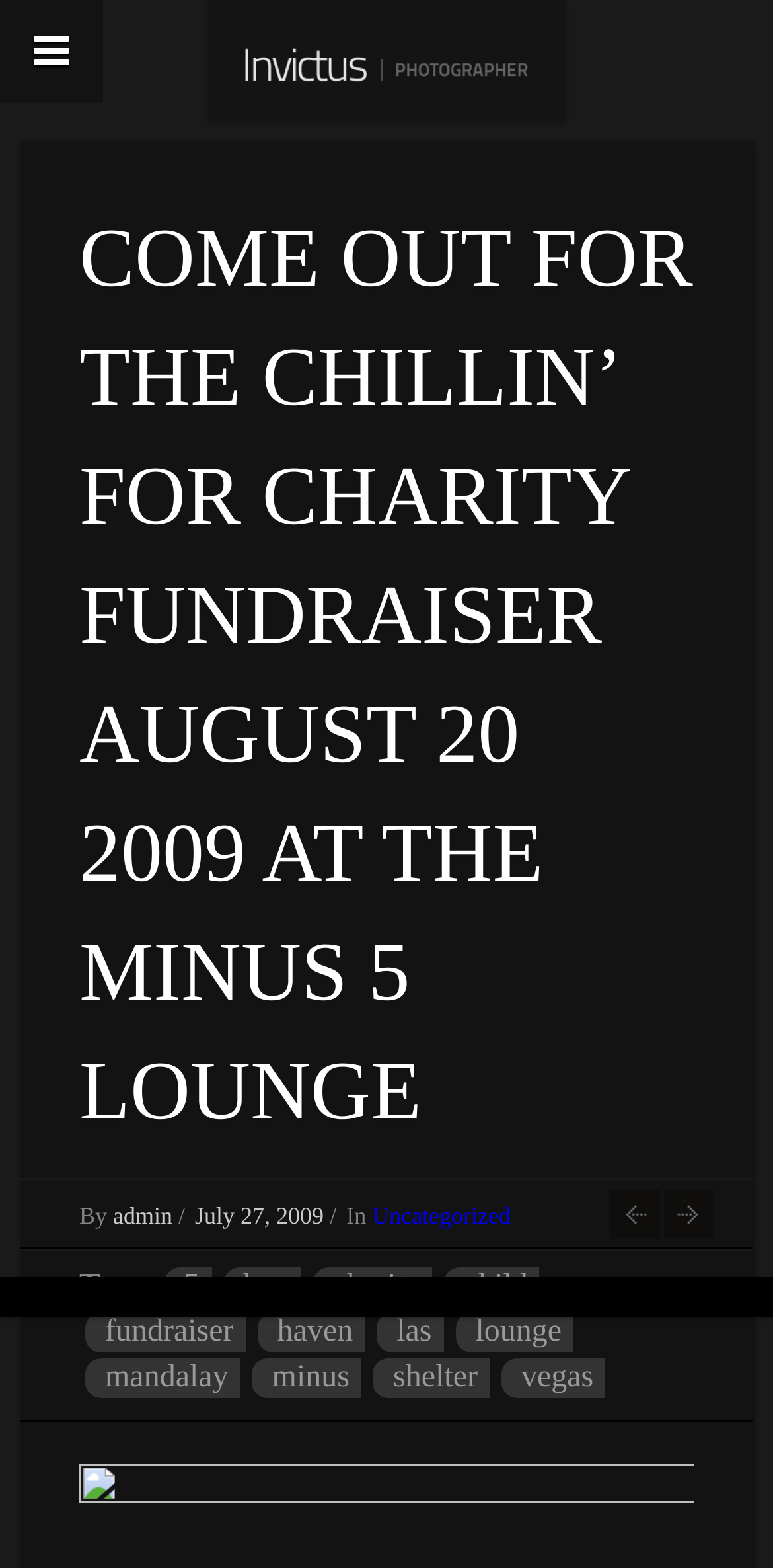Show me the bounding box coordinates of the clickable region to achieve the task as per the instruction: "Click the Show/Hide Menu button".

[0.0, 0.0, 0.133, 0.066]